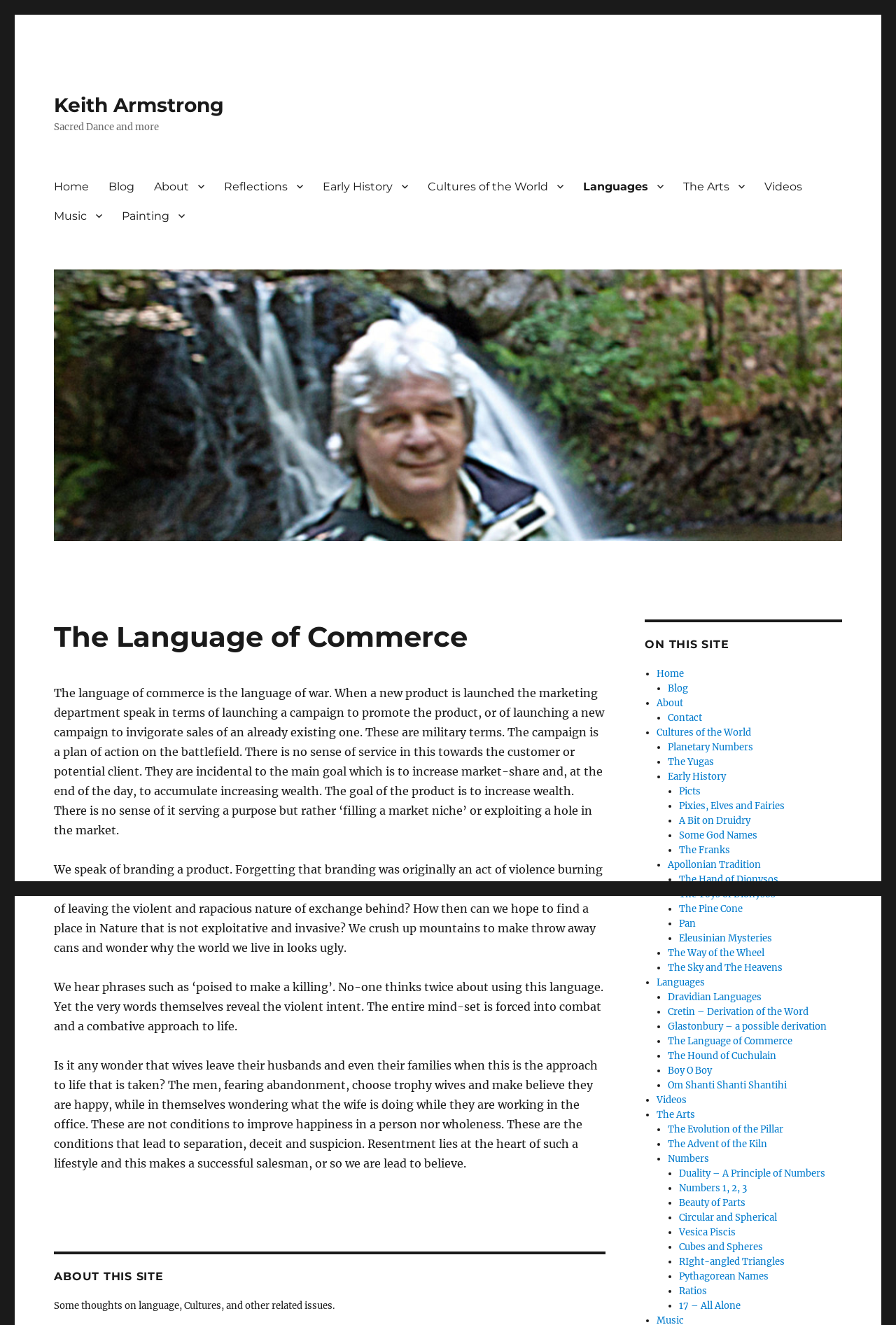Identify the bounding box coordinates of the region I need to click to complete this instruction: "Explore the 'Cultures of the World' section".

[0.467, 0.129, 0.64, 0.152]